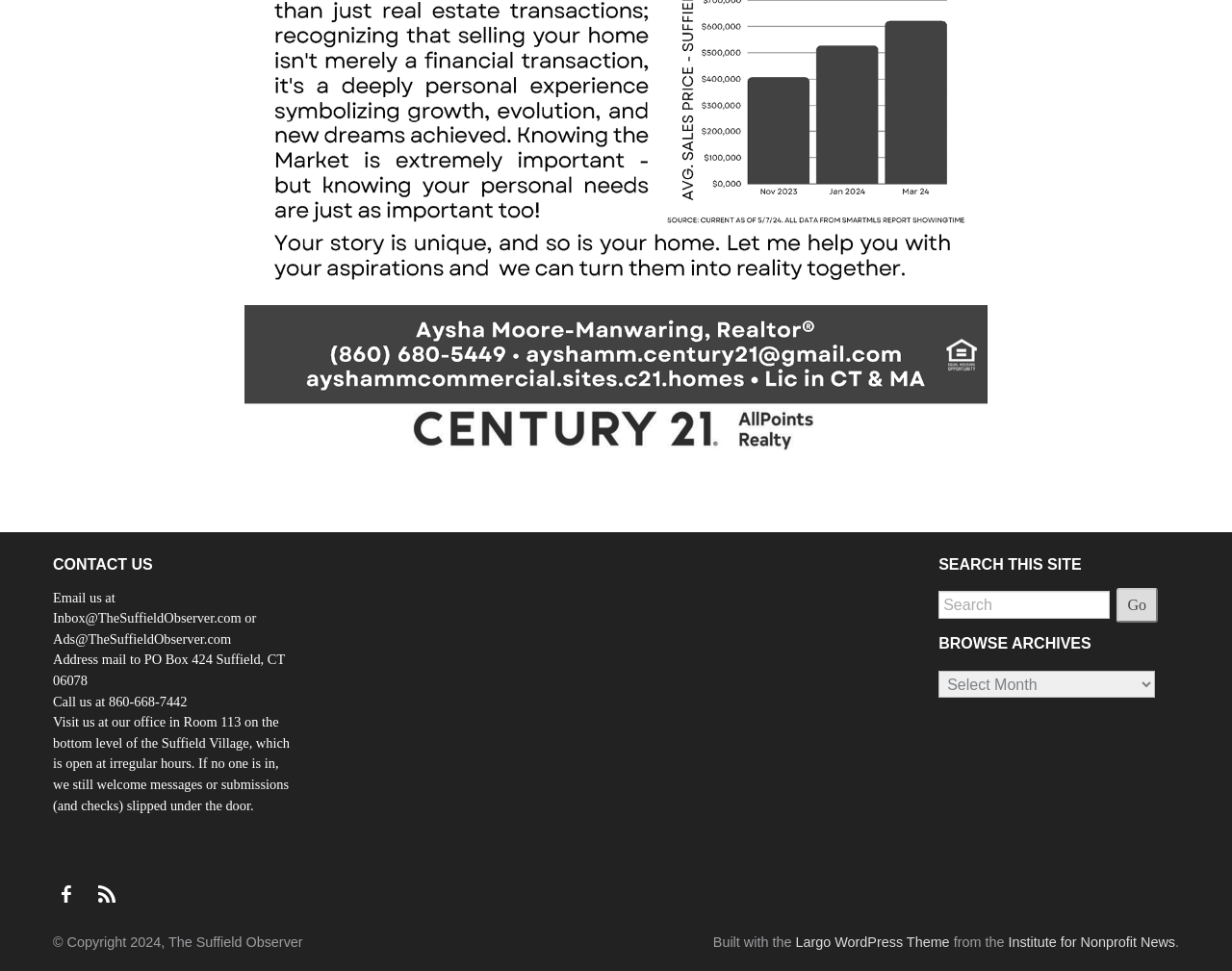Using the format (top-left x, top-left y, bottom-right x, bottom-right y), and given the element description, identify the bounding box coordinates within the screenshot: title="Link to RSS Feed"

[0.075, 0.895, 0.1, 0.931]